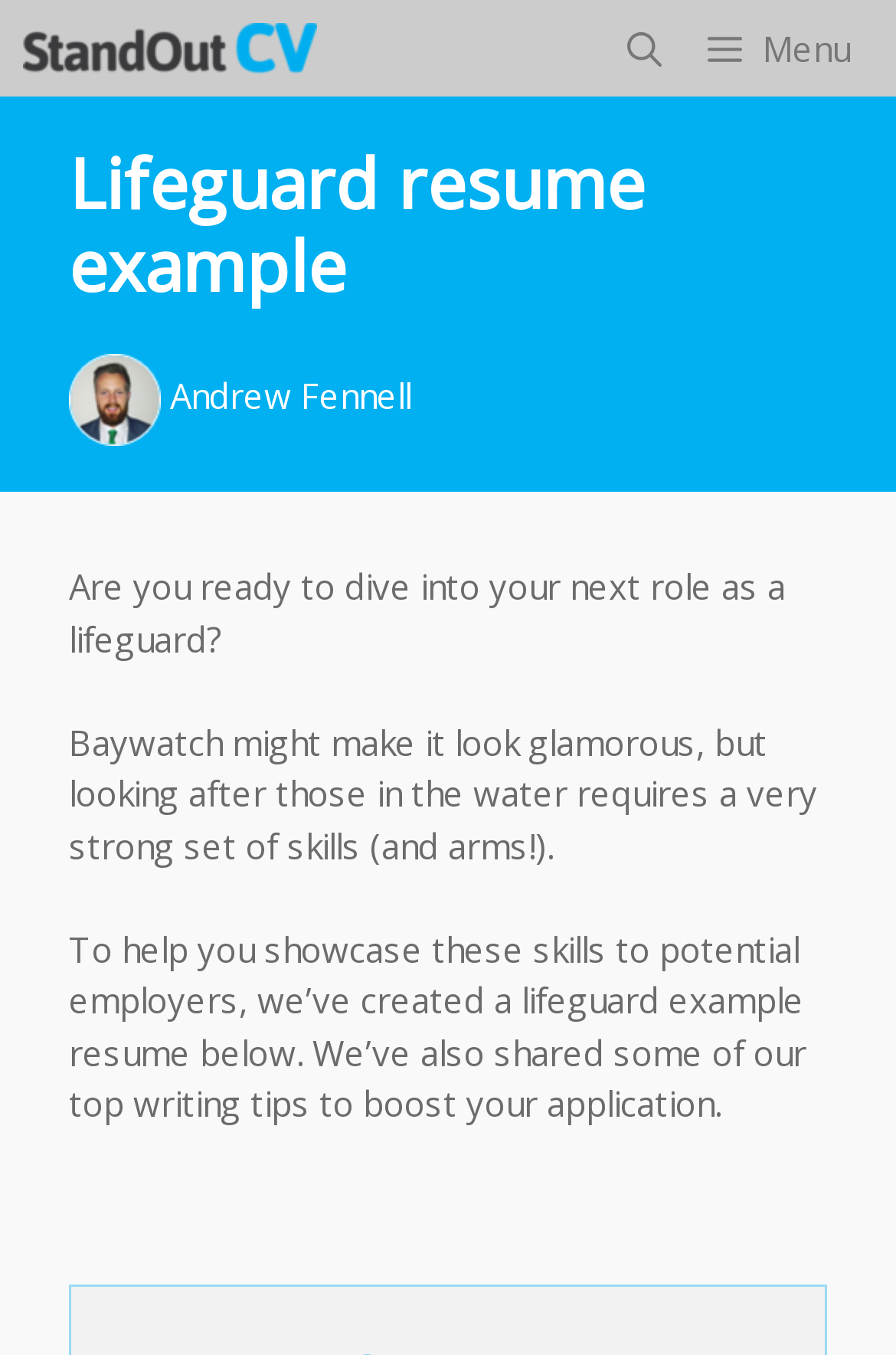Describe all the key features and sections of the webpage thoroughly.

The webpage is focused on providing a lifeguard resume example and guide. At the top left corner, there is a link to "StandOut CV" accompanied by an image with the same name. Next to it, on the top right corner, there is a link to "Open Search Bar" and a button labeled "Menu" that controls a mobile menu.

Below these top elements, there is a prominent heading that reads "Lifeguard resume example". To the right of the heading, there is an image of Andrew Fennell, and a link to his name. Underneath the image and link, there is a paragraph of text that introduces the importance of having a strong set of skills to be a lifeguard and how the webpage will help showcase these skills to potential employers.

The text is divided into four sections, with the first section asking if the user is ready to dive into their next role as a lifeguard. The second section describes the skills required to be a lifeguard, referencing the TV show Baywatch. The third section explains that the webpage will provide a lifeguard example resume and writing tips to boost the user's application. The fourth section is a blank line, separating the introduction from the rest of the content.